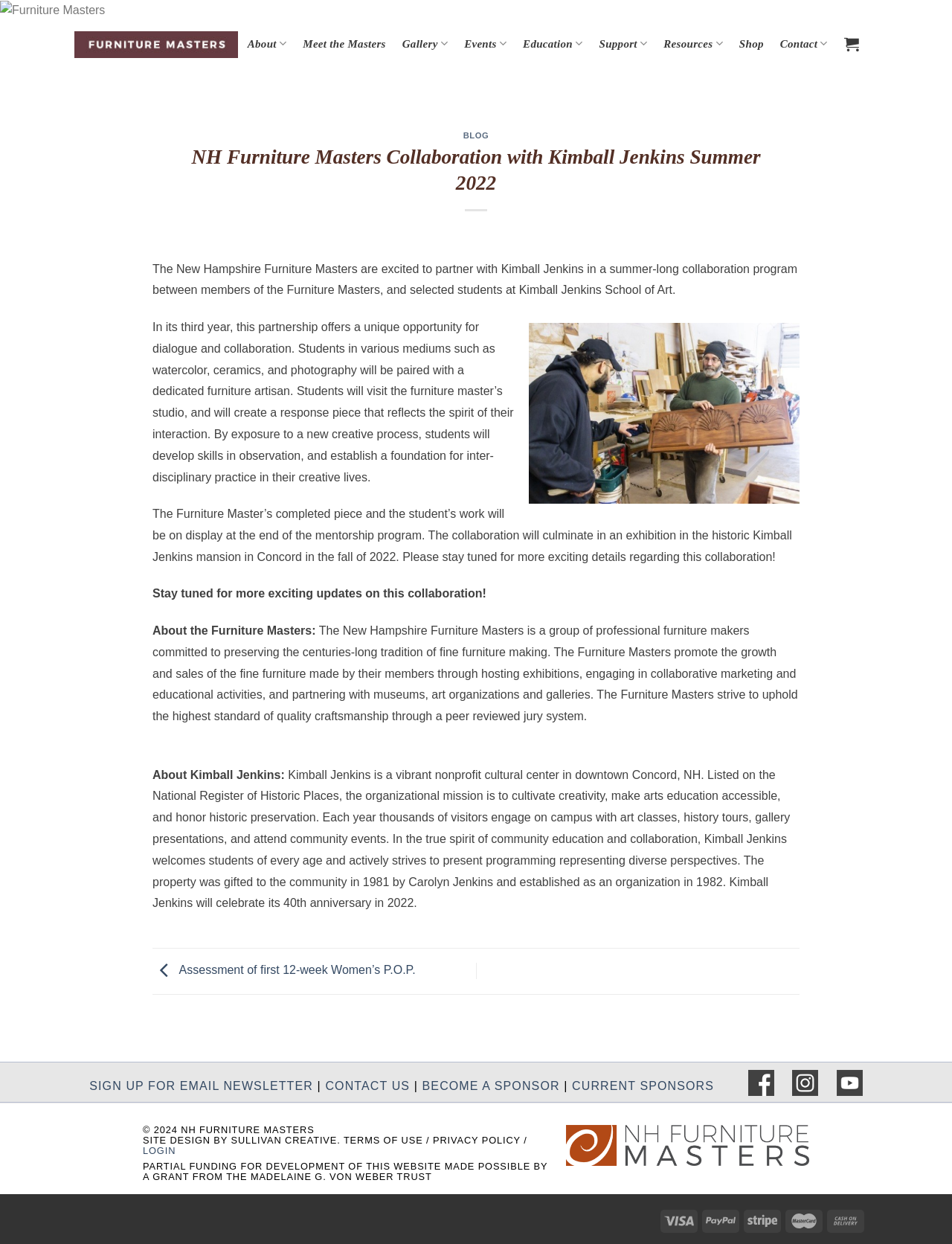Give a one-word or phrase response to the following question: What is the name of the trust that partially funded the development of this website?

Madeleine G. Von Weber Trust